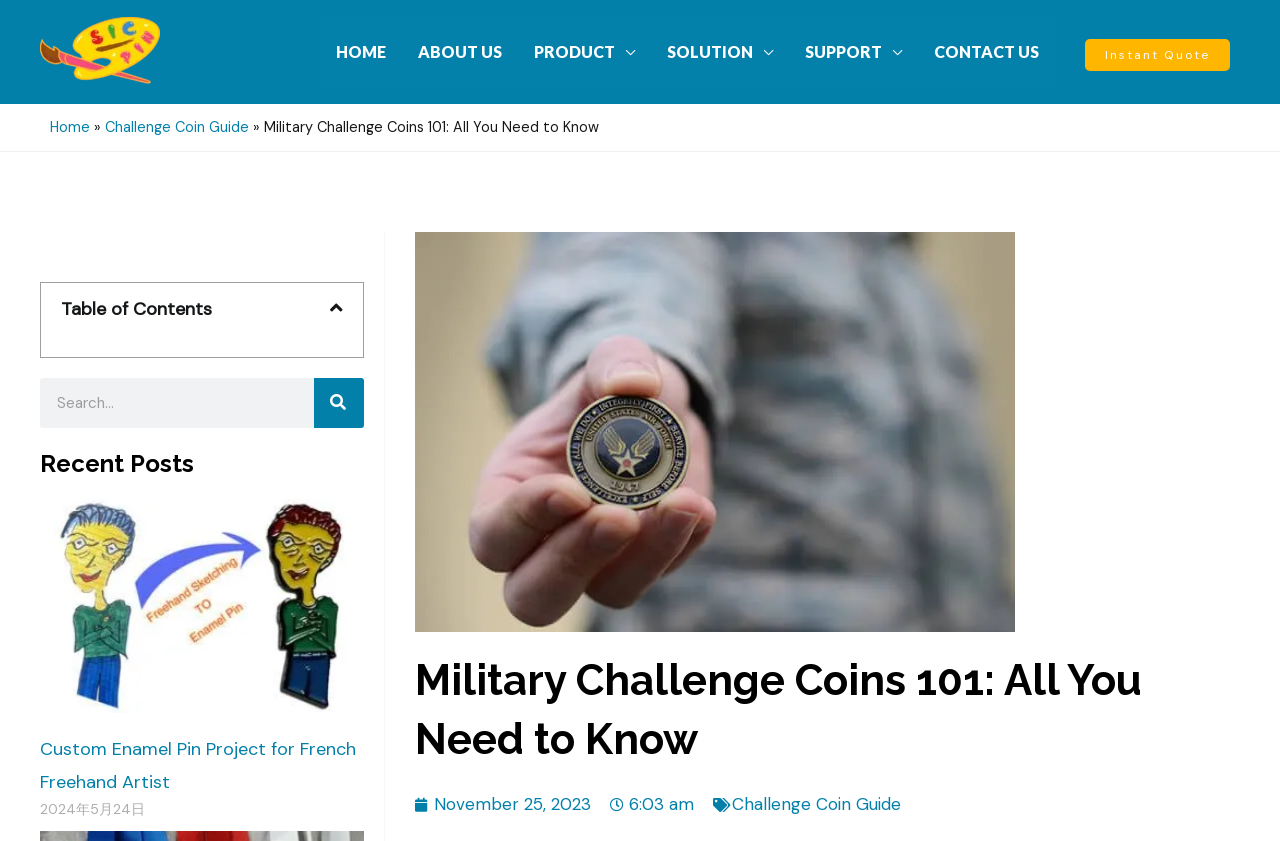Please identify the coordinates of the bounding box that should be clicked to fulfill this instruction: "View the 'Recent Posts'".

[0.031, 0.532, 0.284, 0.57]